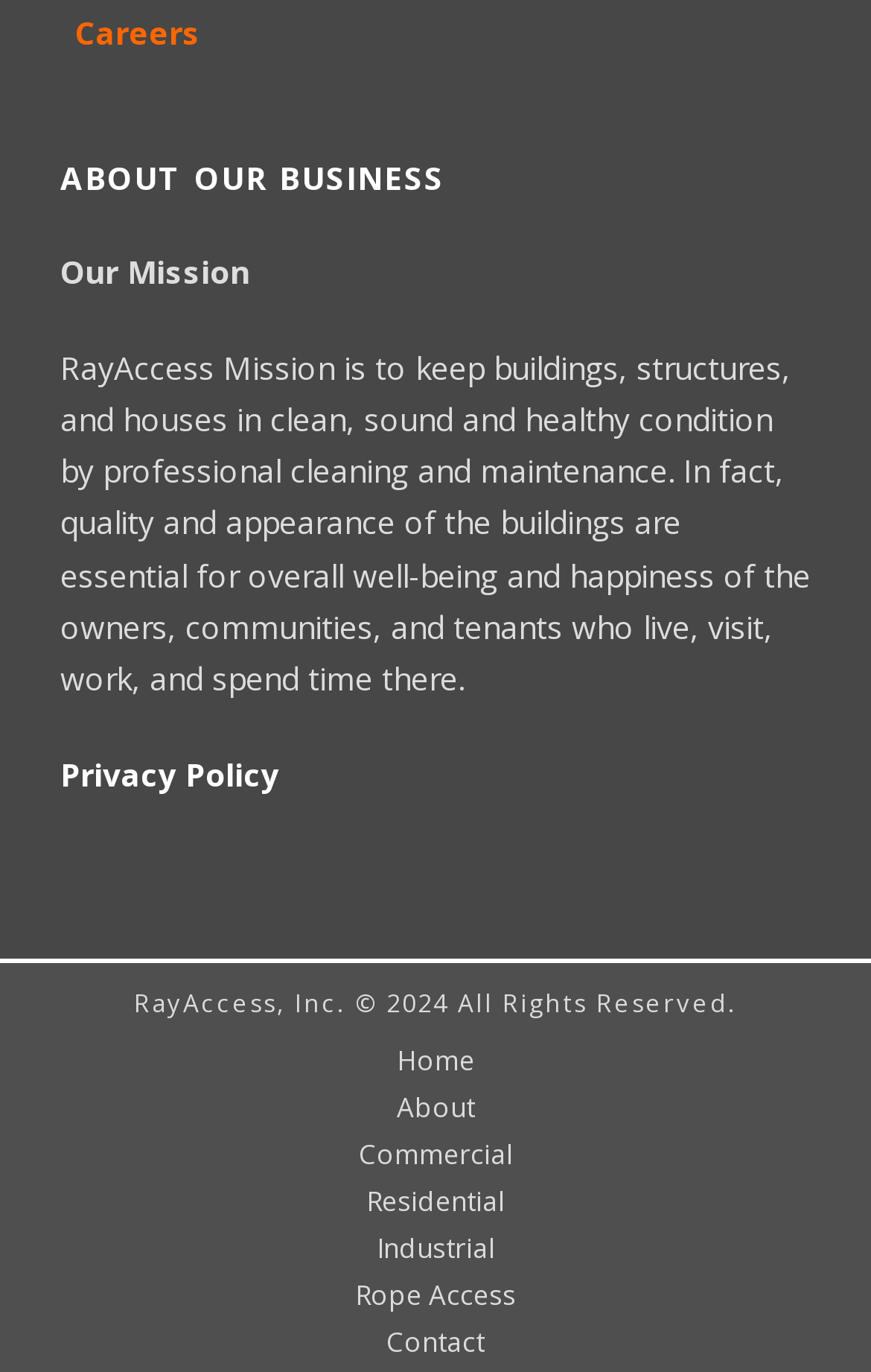What type of services does the company offer?
Respond with a short answer, either a single word or a phrase, based on the image.

Cleaning and maintenance